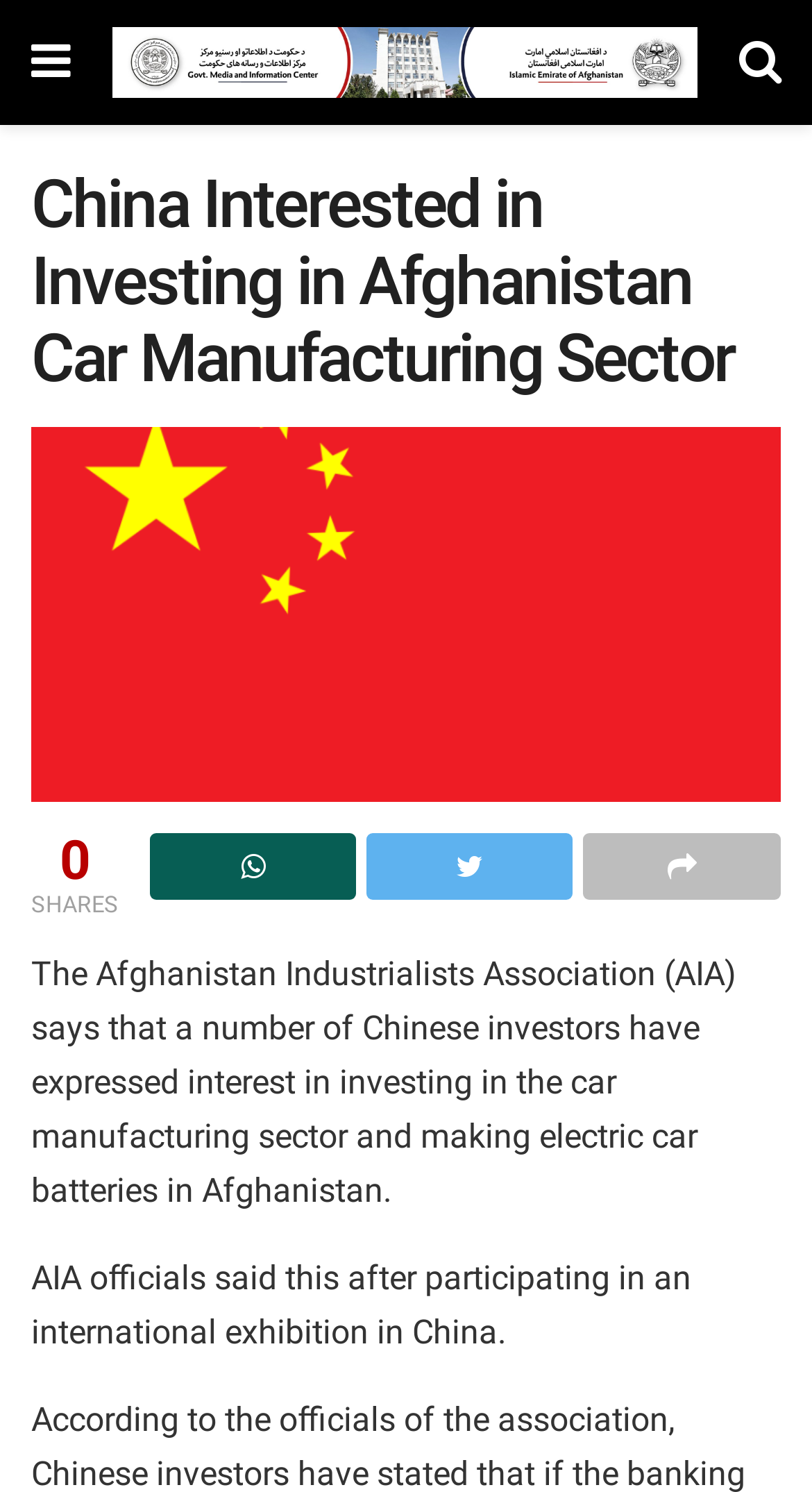What is the location where the international exhibition was held?
Please look at the screenshot and answer using one word or phrase.

China